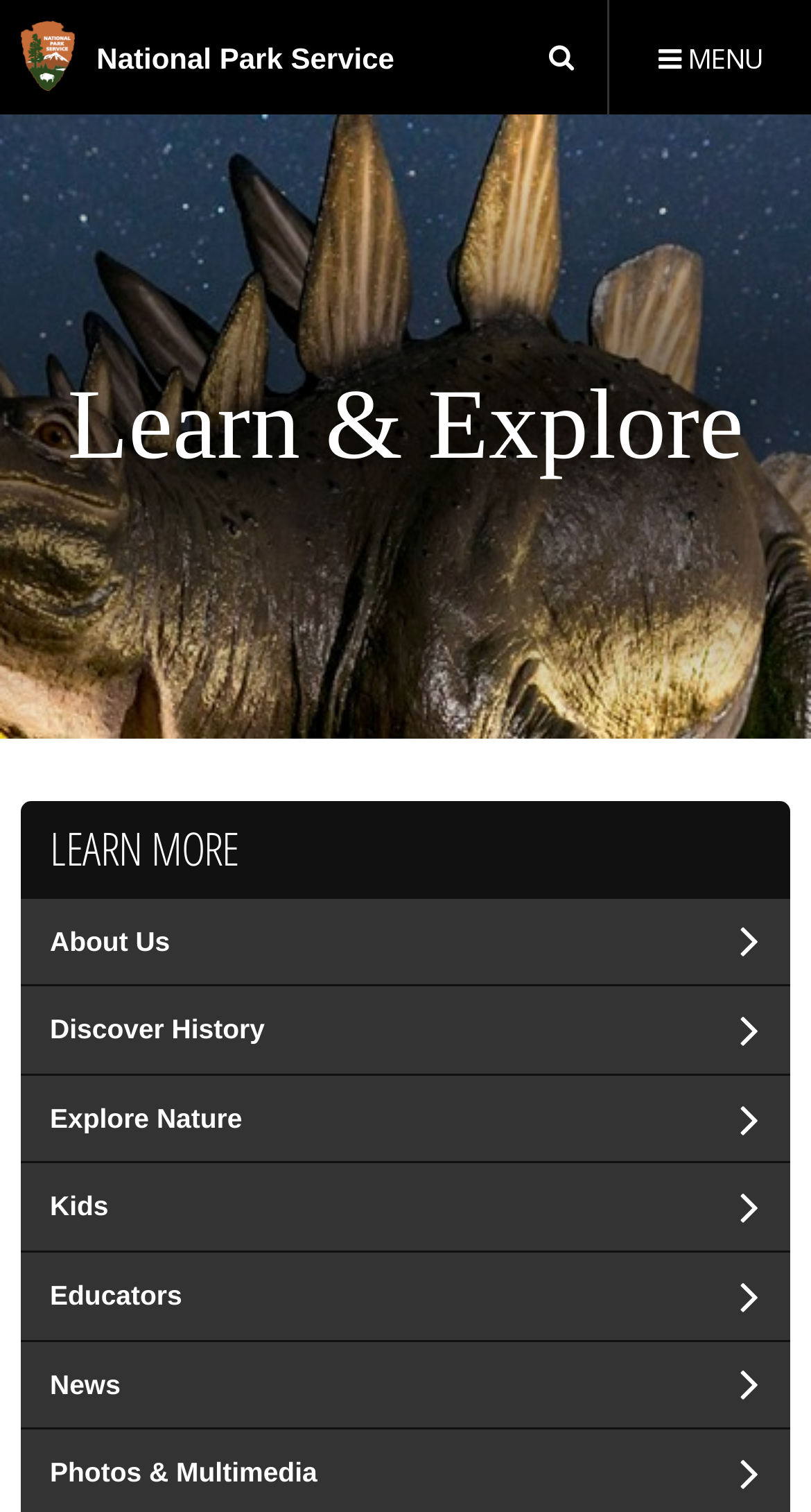Identify the bounding box for the UI element that is described as follows: "Explore Nature".

[0.026, 0.711, 0.974, 0.768]